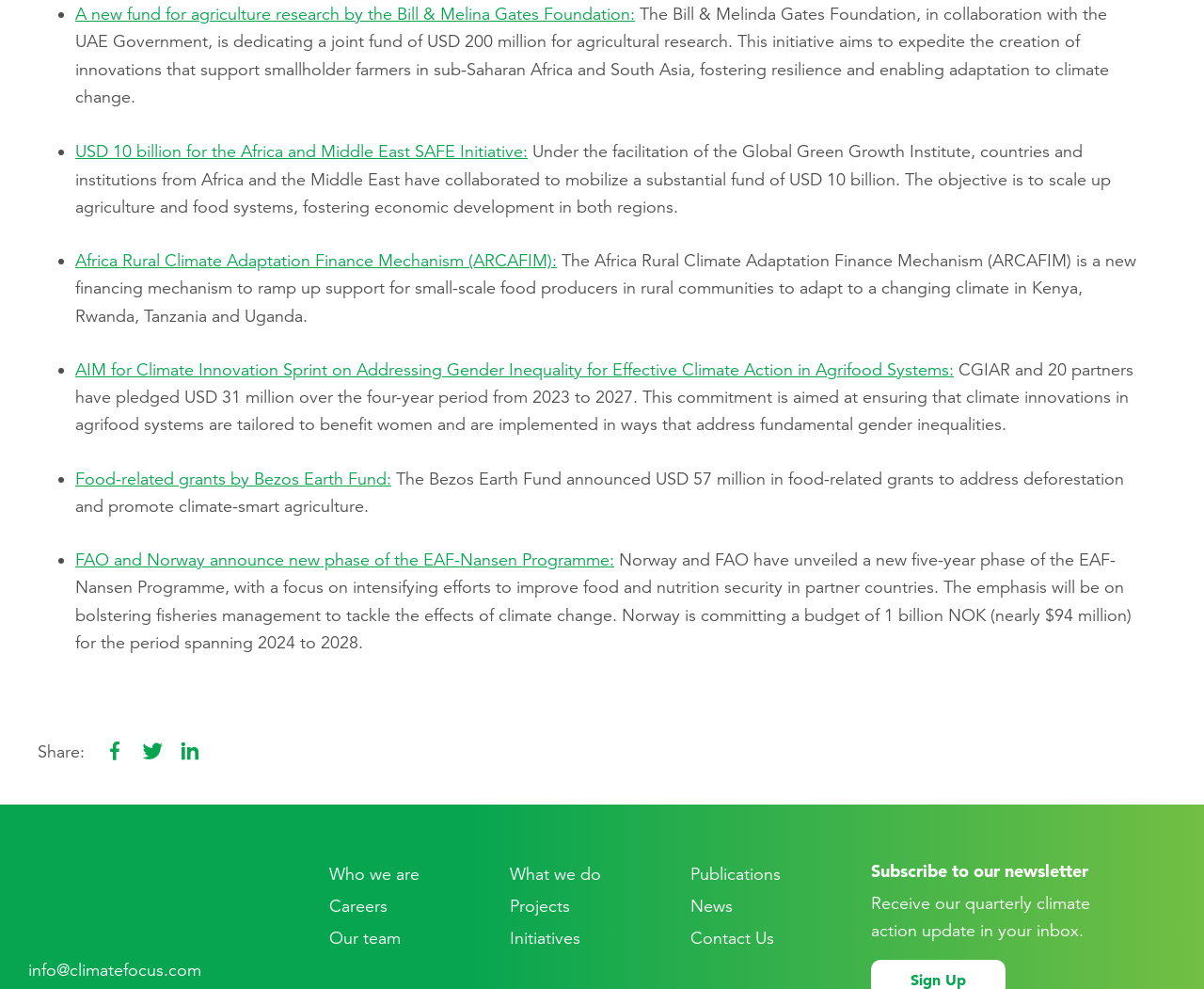What is the focus of the new phase of the EAF-Nansen Programme?
From the details in the image, provide a complete and detailed answer to the question.

The new five-year phase of the EAF-Nansen Programme, announced by Norway and FAO, focuses on intensifying efforts to improve food and nutrition security in partner countries, with an emphasis on bolstering fisheries management to tackle the effects of climate change.